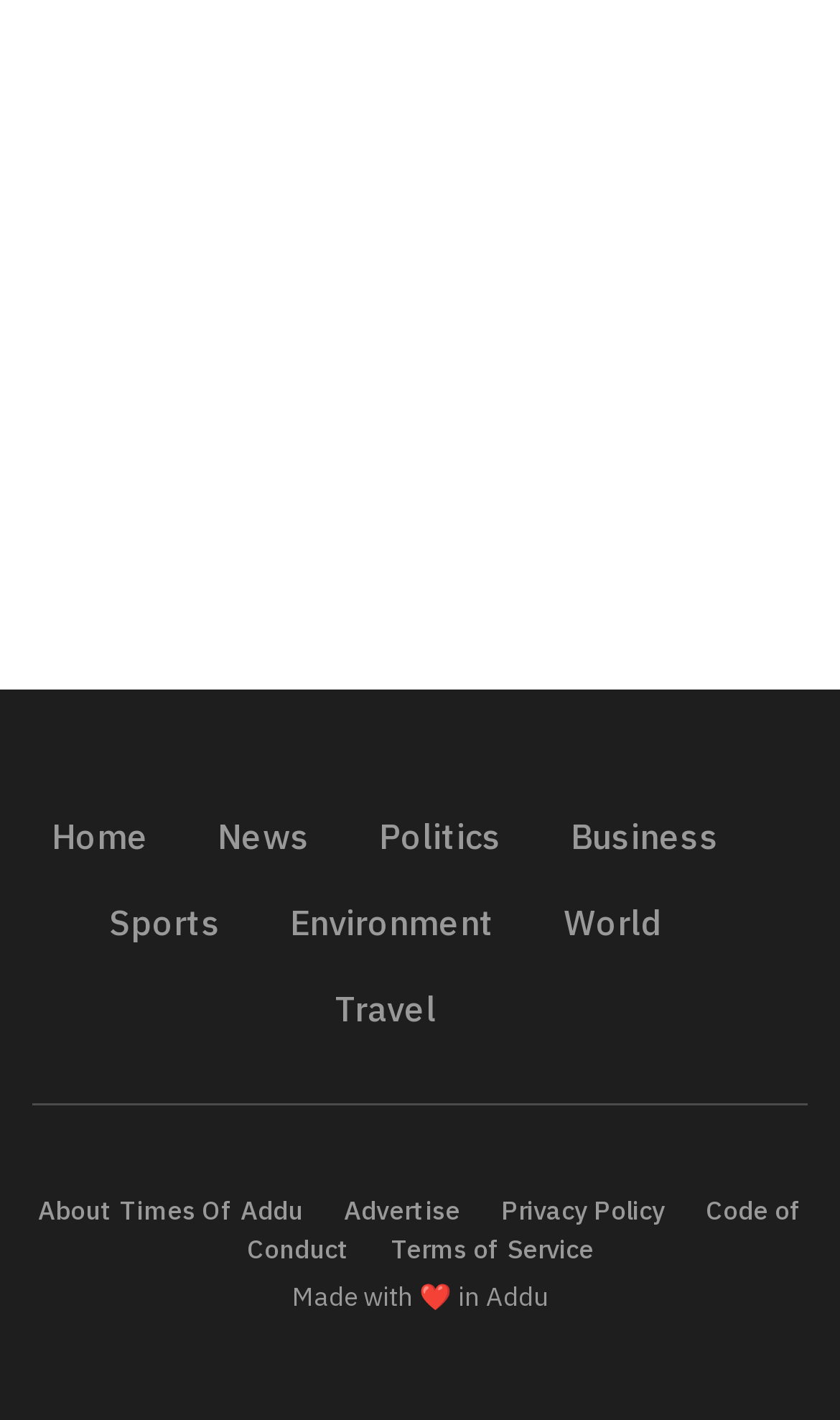Identify the bounding box of the HTML element described as: "Terms of Service".

[0.465, 0.868, 0.706, 0.891]